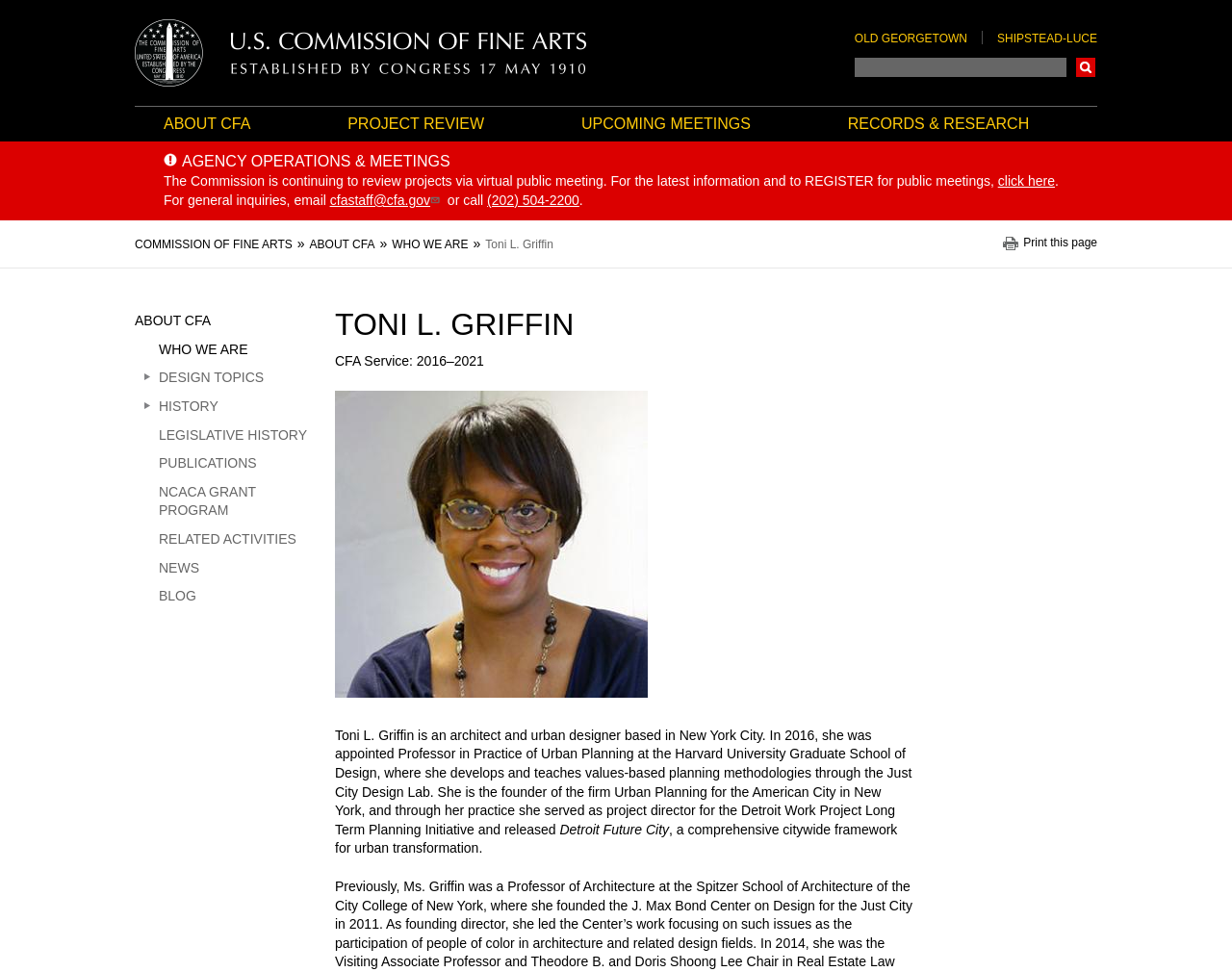Refer to the element description Shipstead-Luce and identify the corresponding bounding box in the screenshot. Format the coordinates as (top-left x, top-left y, bottom-right x, bottom-right y) with values in the range of 0 to 1.

[0.809, 0.033, 0.891, 0.047]